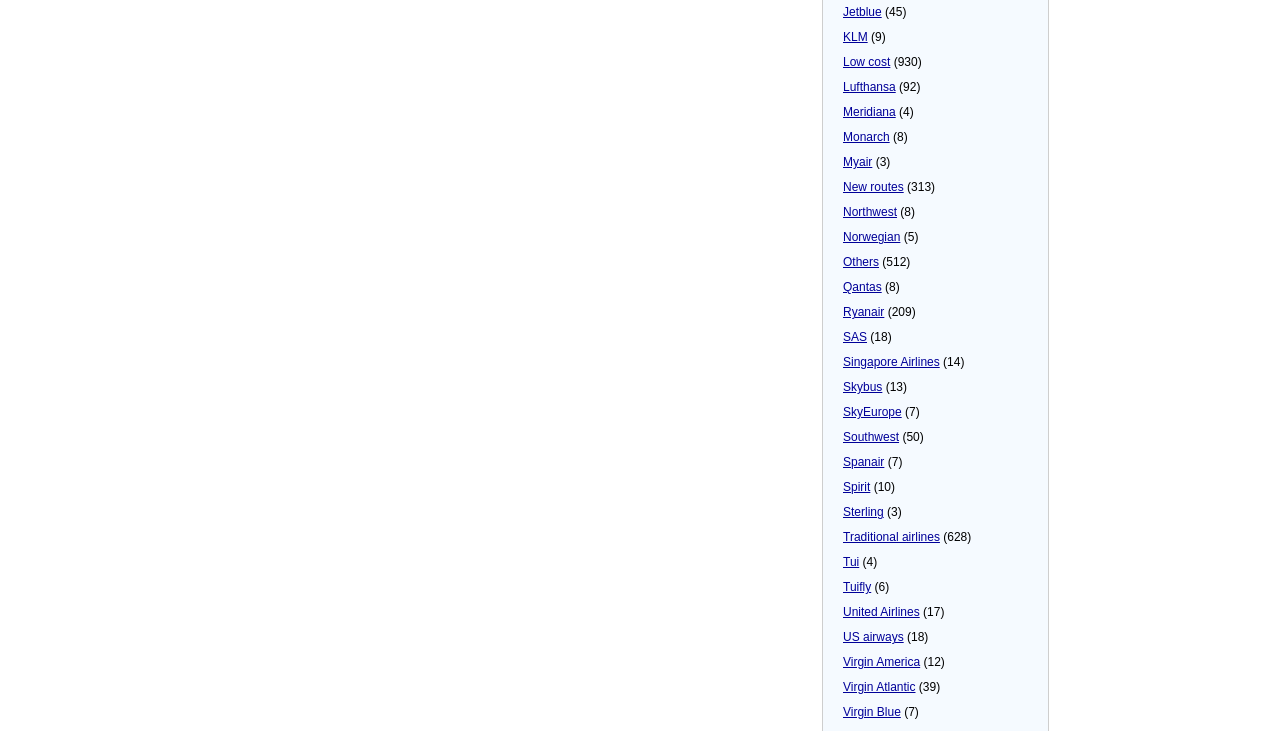What is the airline that comes after 'Northwest' in the list?
Your answer should be a single word or phrase derived from the screenshot.

Norwegian